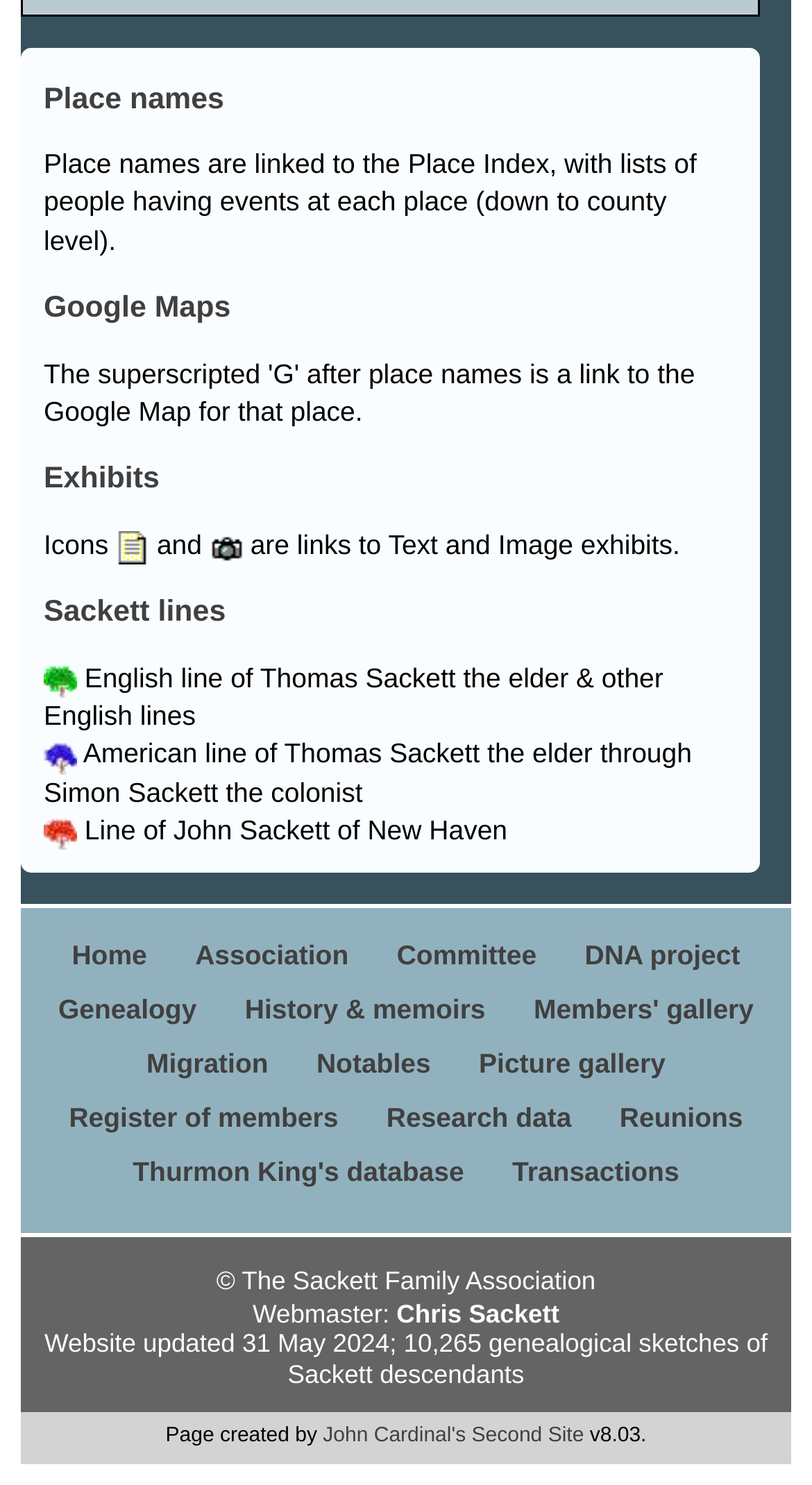Provide the bounding box coordinates for the UI element that is described as: "Reunions".

[0.763, 0.742, 0.915, 0.763]